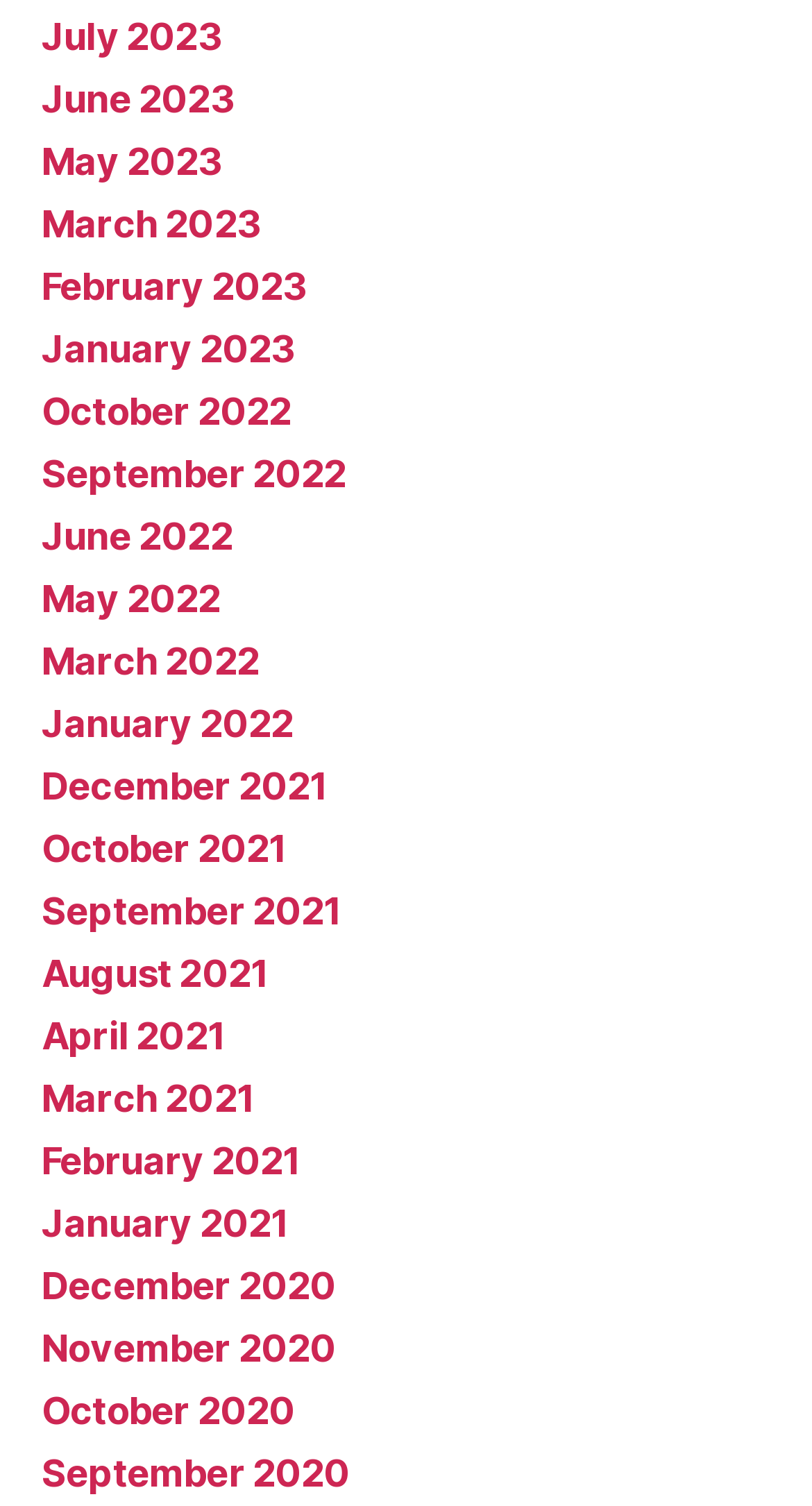Is October 2021 above September 2021? Look at the image and give a one-word or short phrase answer.

Yes